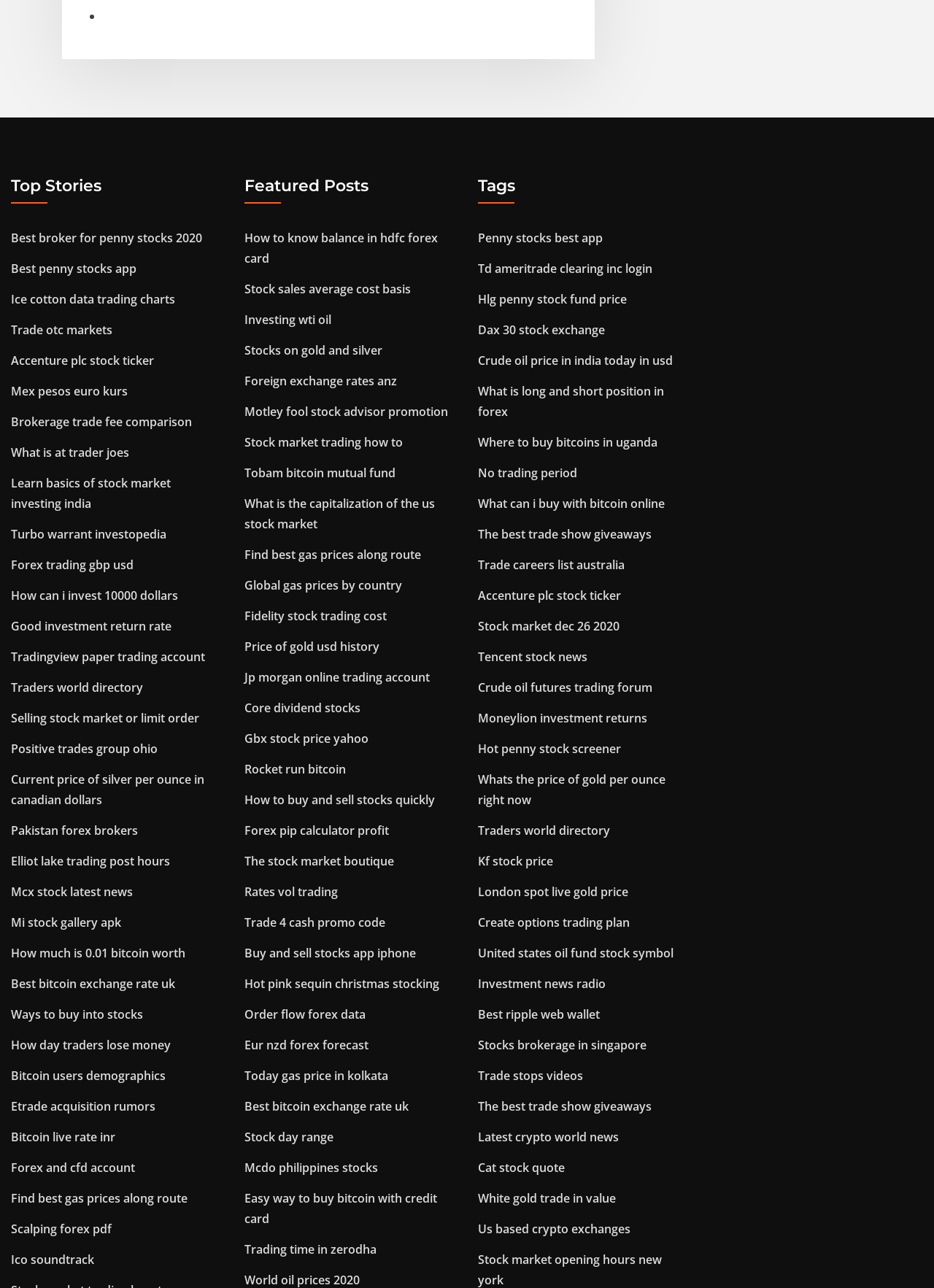How many headings are there on the webpage?
Using the visual information, reply with a single word or short phrase.

3